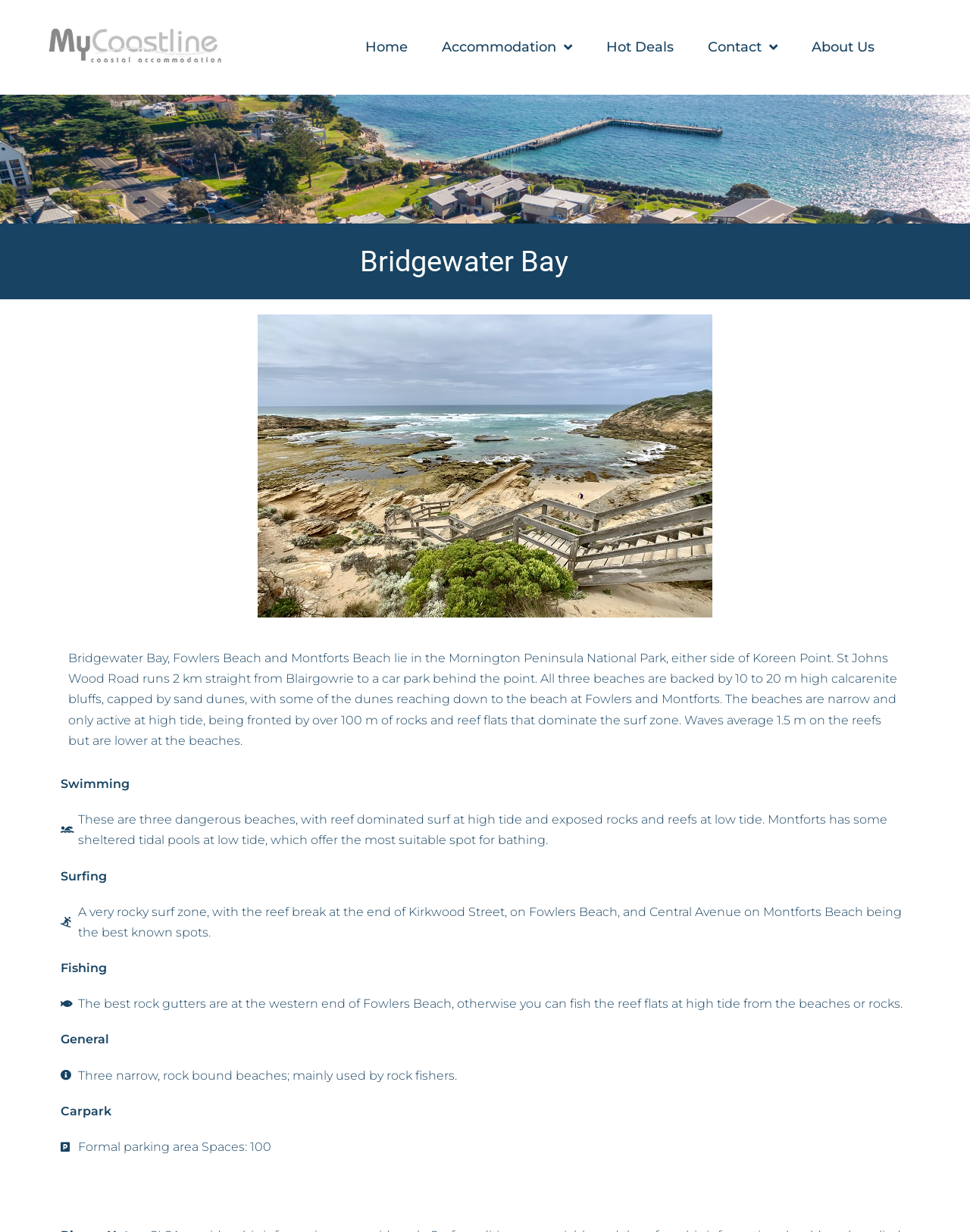Create an in-depth description of the webpage, covering main sections.

The webpage is about Bridgewater Bay, Fowlers Beach, and Montforts Beach, which are located in the Mornington Peninsula National Park. At the top left corner, there is a logo of Mycoastline, accompanied by a navigation menu with links to "Home", "Accommodation", "Hot Deals", "Contact", and "About Us". 

Below the navigation menu, there is a large heading that reads "Bridgewater Bay". Next to the heading, there is an image of Bridgewater Bay, taking up a significant portion of the page. 

Below the image, there is a block of text that provides an overview of the three beaches, describing their location, geography, and features. 

The page is then divided into sections, each with a heading and a brief description. The sections include "Swimming", "Surfing", "Fishing", "General", and "Carpark". The "Swimming" section warns that the beaches are dangerous, while the "Surfing" section mentions the best spots for surfing. The "Fishing" section provides information on the best areas for fishing, and the "General" section gives a brief overview of the beaches. The "Carpark" section mentions that there is a formal parking area with 100 spaces.